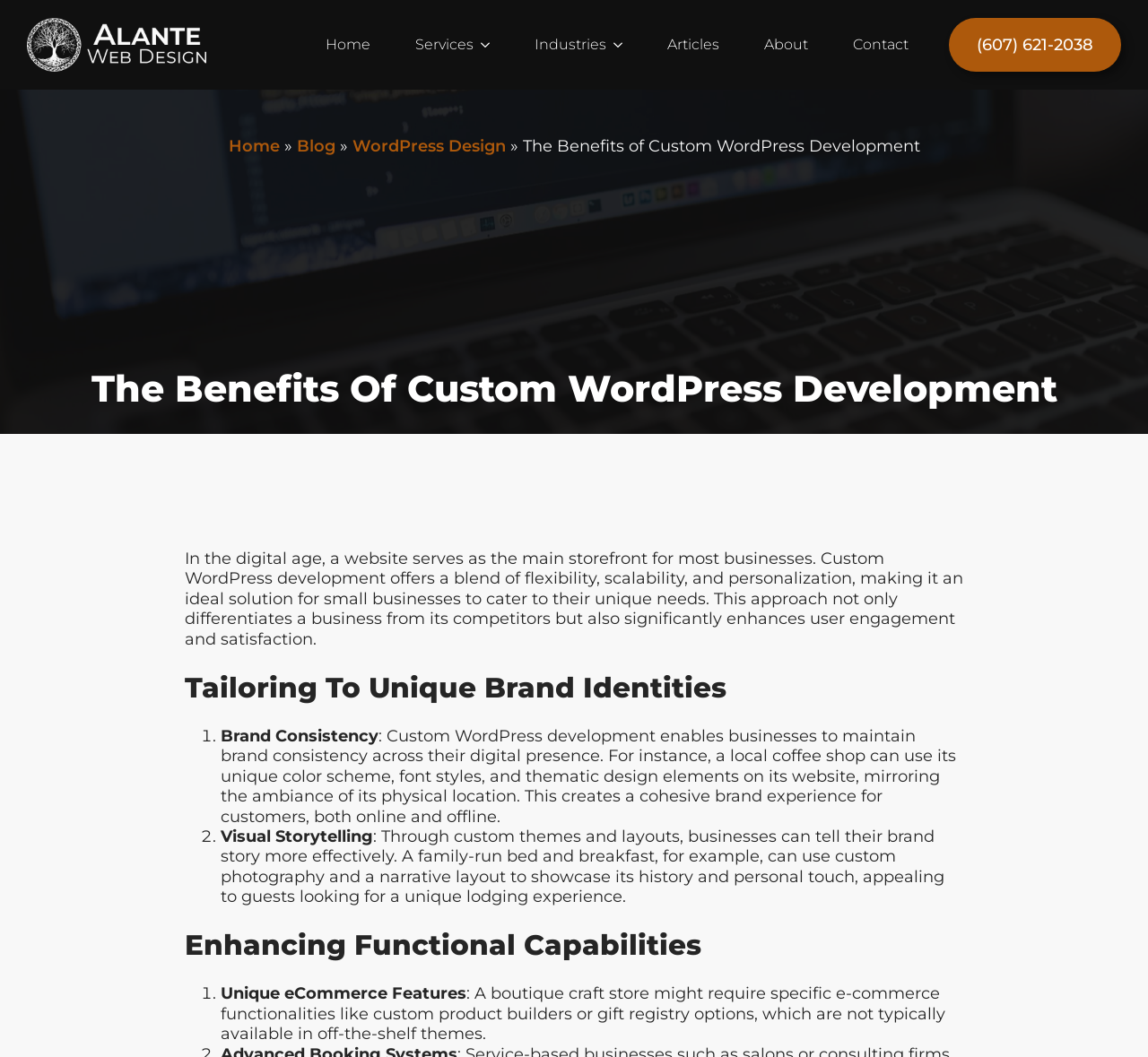Answer the question with a brief word or phrase:
What is the main topic of the webpage?

Custom WordPress Development